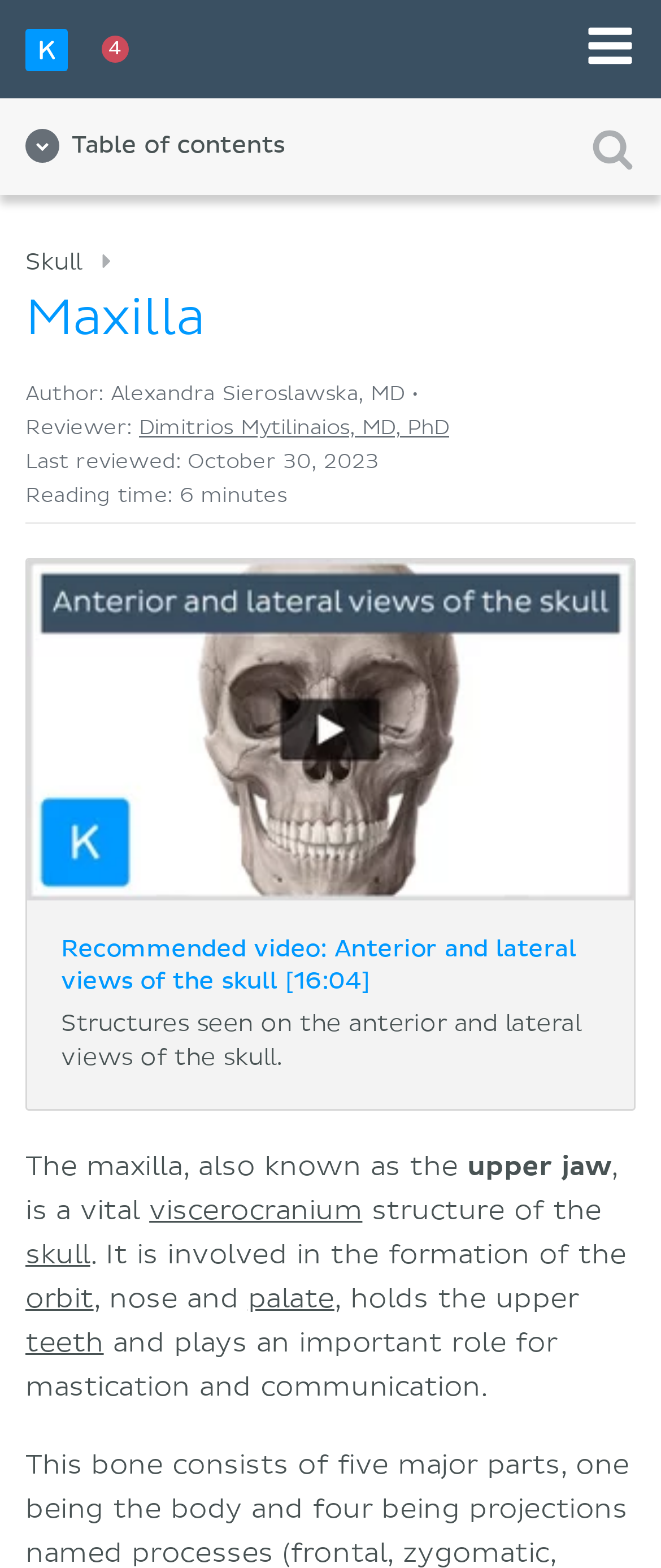How long does it take to read this webpage? Based on the image, give a response in one word or a short phrase.

6 minutes